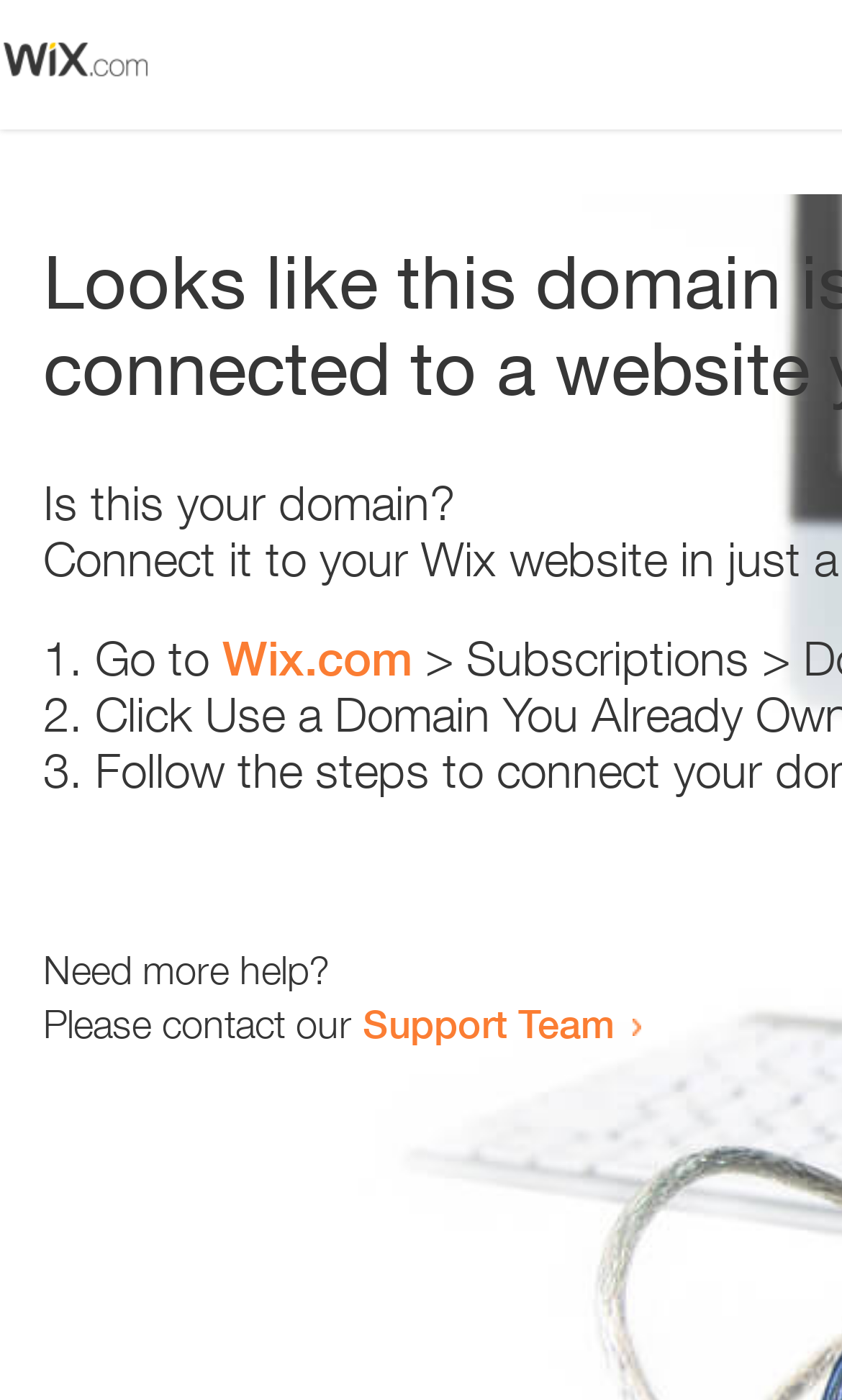Respond to the question below with a single word or phrase: Is there an image on the webpage?

Yes